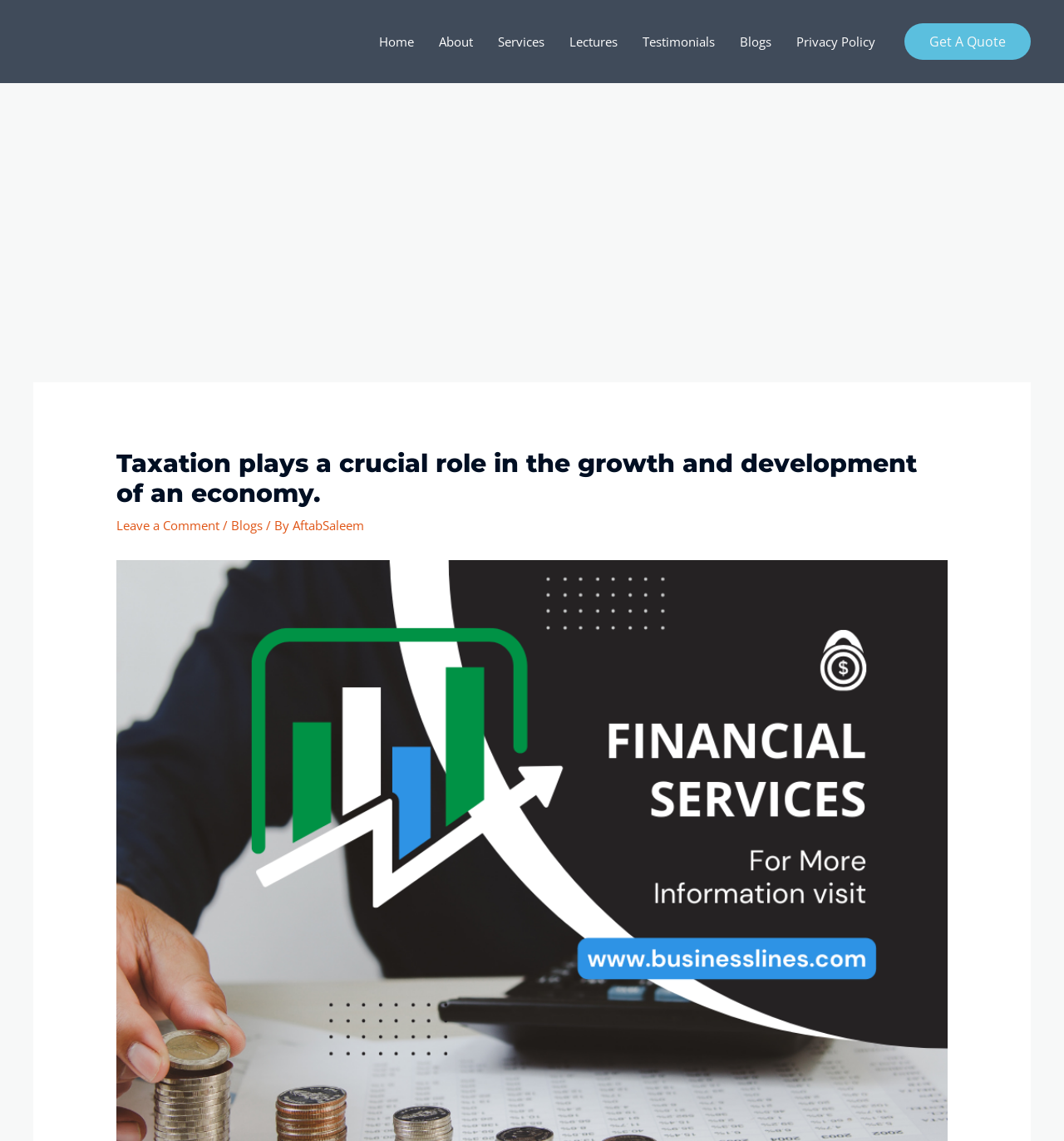Show me the bounding box coordinates of the clickable region to achieve the task as per the instruction: "Get a quote".

[0.85, 0.02, 0.969, 0.052]